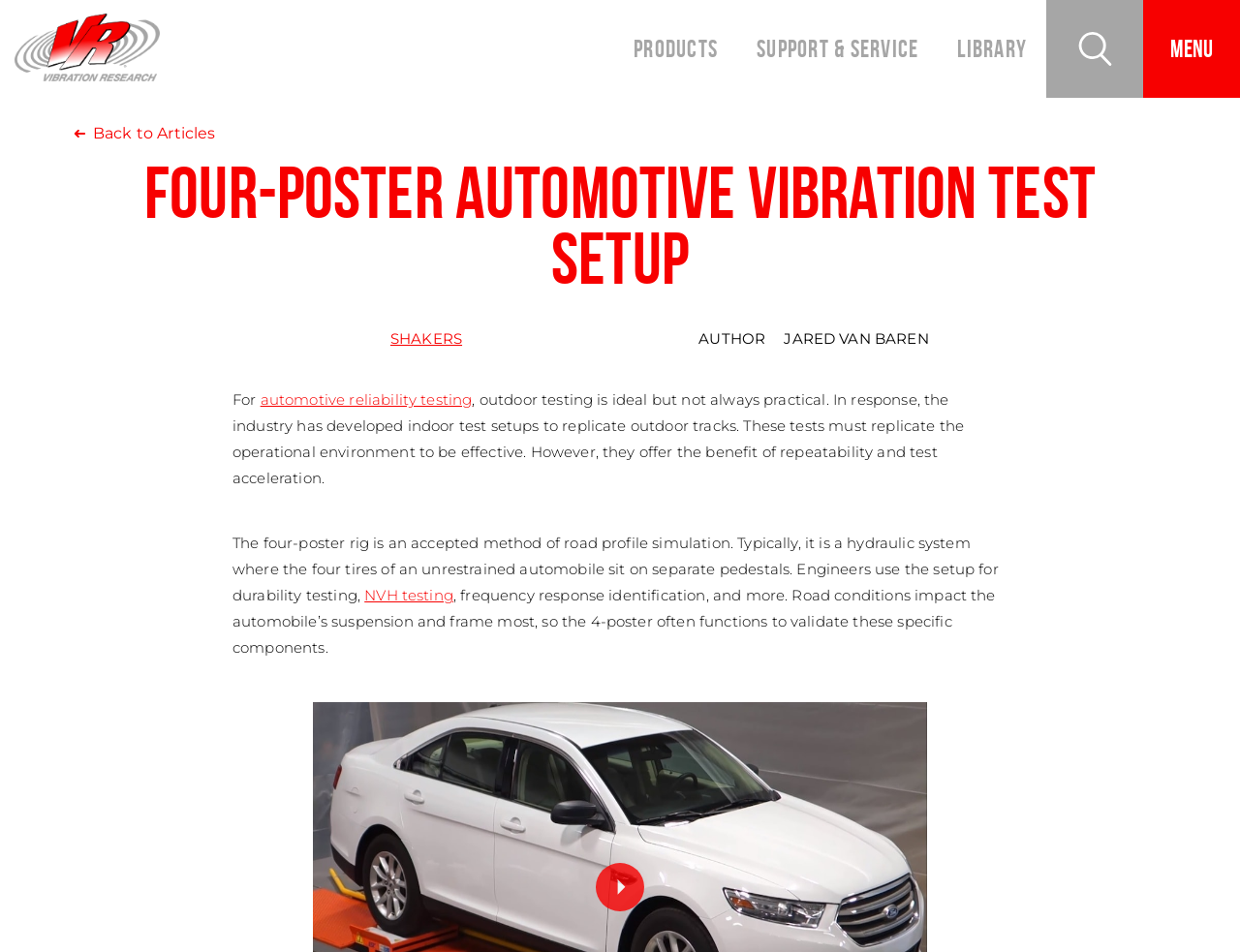Pinpoint the bounding box coordinates of the clickable element needed to complete the instruction: "Go to the Products page". The coordinates should be provided as four float numbers between 0 and 1: [left, top, right, bottom].

[0.495, 0.0, 0.595, 0.103]